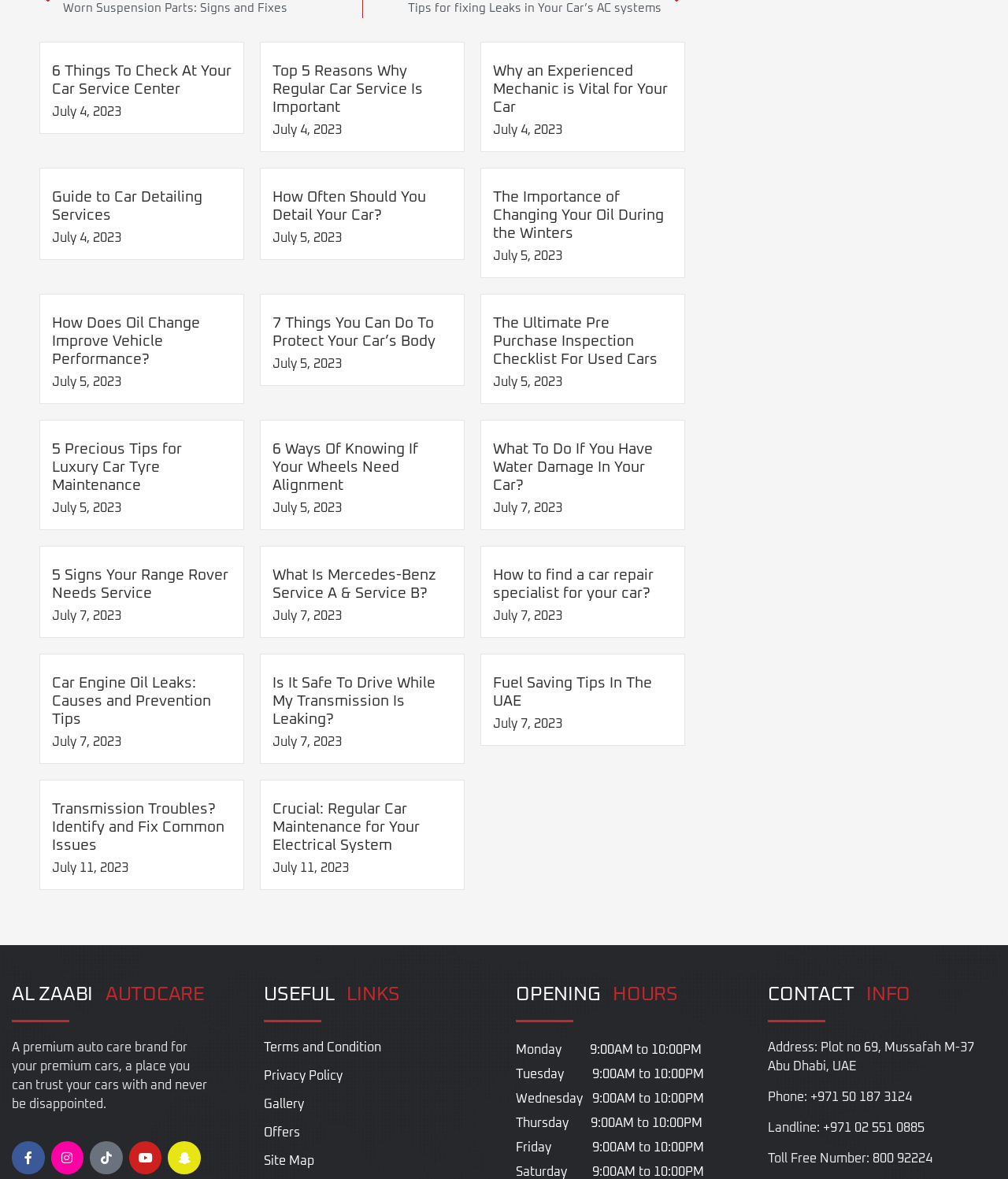Locate the bounding box coordinates of the clickable area needed to fulfill the instruction: "Learn about Why an Experienced Mechanic is Vital for Your Car".

[0.489, 0.053, 0.667, 0.099]